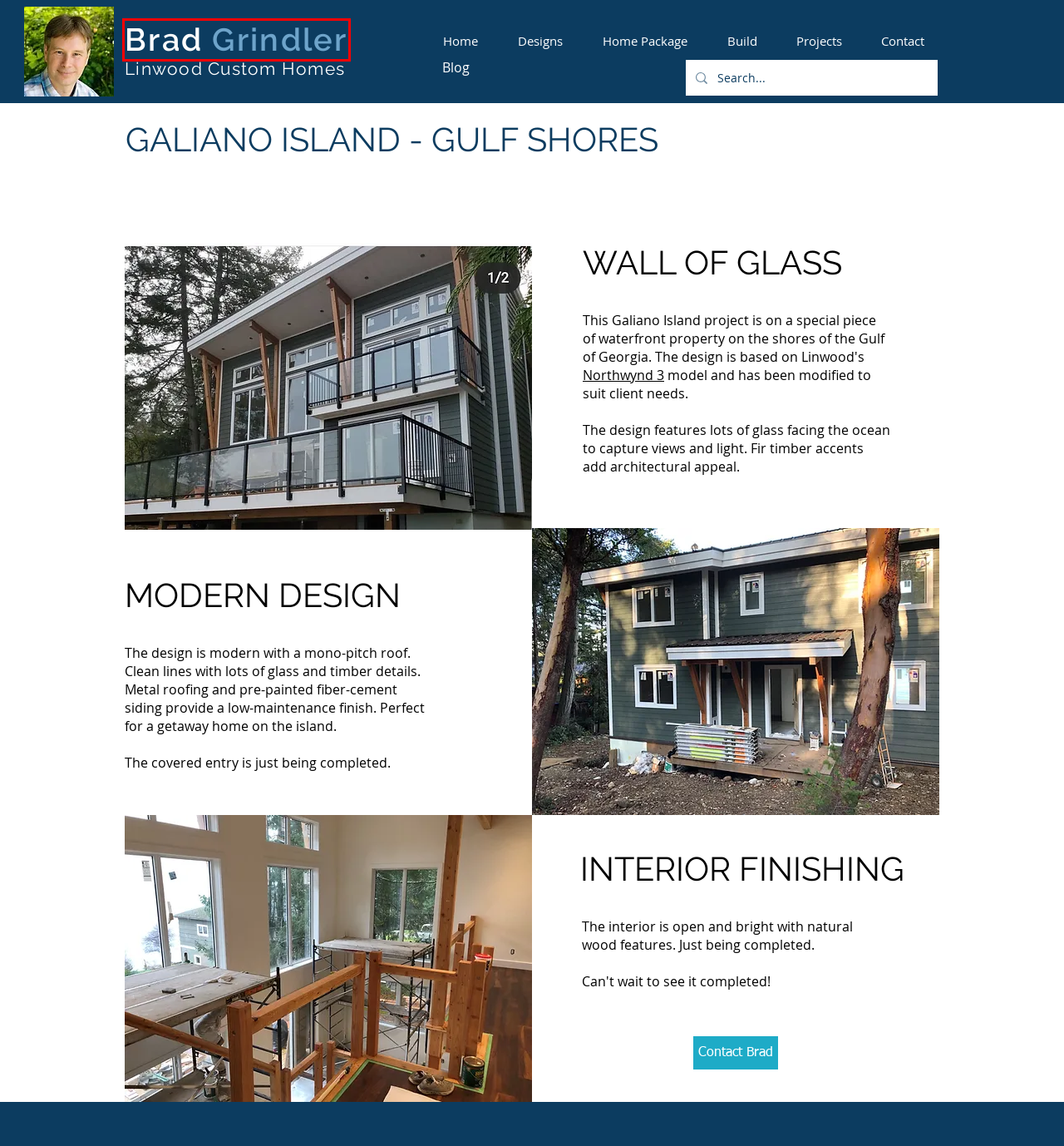Review the screenshot of a webpage which includes a red bounding box around an element. Select the description that best fits the new webpage once the element in the bounding box is clicked. Here are the candidates:
A. Build | Brad Grindler - Linwood Custom Homes
B. Home Designs | Brad Grindler - Linwood Custom Homes
C. Current Projects | Brad Grindler - Linwood Custom Homes
D. Prefab Homes | Design | Package | Brad Grindler - Linwood Custom Homes
E. Northwynd 3 | Brad Grindler - Linwood Custom Homes
F. Blog | BradGrindler
G. Contact | Brad Grindler - Linwood Custom Homes
H. Home Package | Brad Grindler - Linwood Custom Homes

D